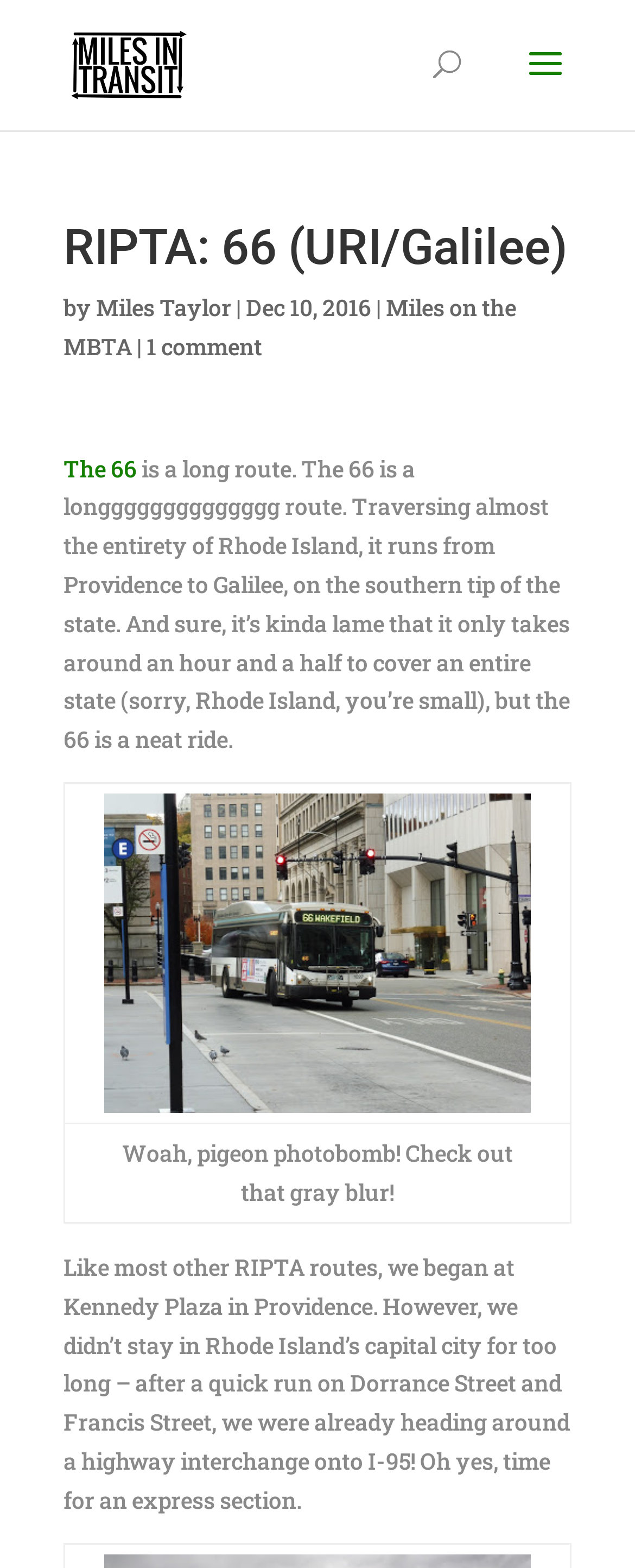Please reply with a single word or brief phrase to the question: 
What is the purpose of the image with a gray blur?

Pigeon photobomb